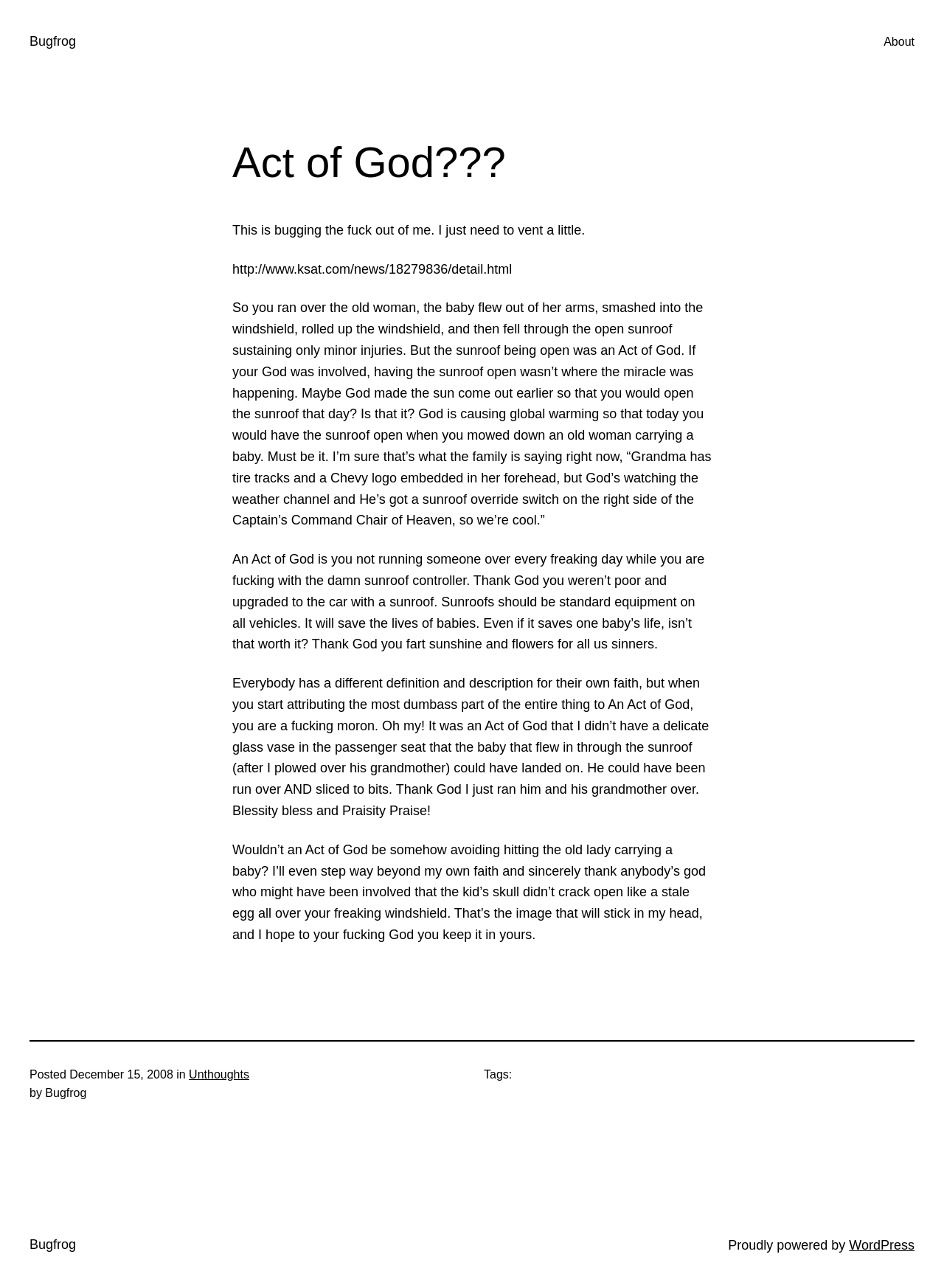Explain the webpage's design and content in an elaborate manner.

The webpage is a blog post titled "Act of God???" by Bugfrog. At the top, there are two links: "Bugfrog" on the left and "About" on the right. Below these links, the main content area begins. 

The title "Act of God???" is displayed prominently in a heading. Below the title, there are four blocks of text that appear to be a rant about the concept of an "Act of God" in the context of a news story about a car accident. The text is written in a sarcastic and humorous tone, with the author questioning the idea that a sunroof being open could be considered an "Act of God" in a situation where a baby was spared from serious injury.

At the bottom of the main content area, there is a horizontal separator line, followed by information about the post, including the date "December 15, 2008", the category "Unthoughts", and the author "Bugfrog". There are also tags listed, but they are not specified.

At the very bottom of the page, there is a footer area with links to "Bugfrog" and "WordPress", along with a statement indicating that the site is "Proudly powered by WordPress".